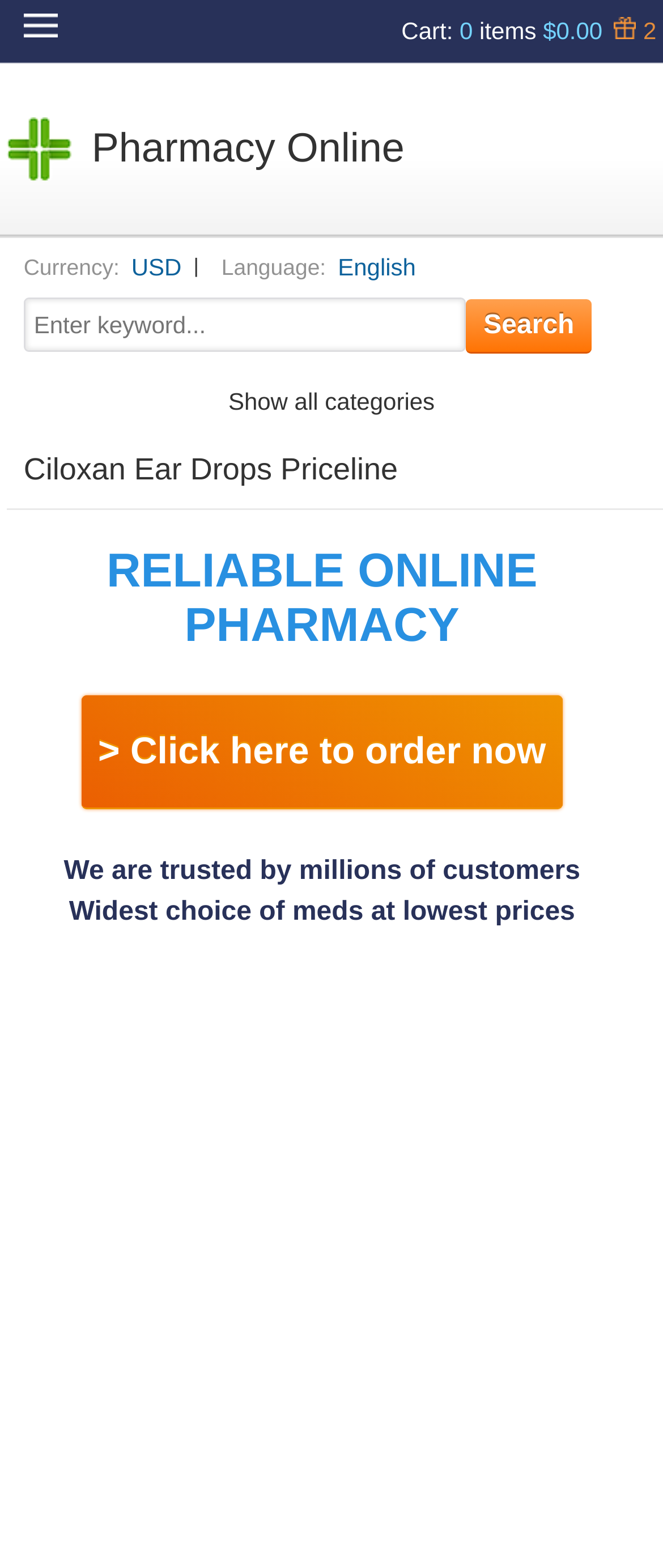Look at the image and give a detailed response to the following question: What is the call-to-action on the webpage?

I determined the answer by examining the prominent heading 'RELIABLE ONLINE PHARMACY' followed by a link that says '> Click here to order now', indicating that the call-to-action is to order now.